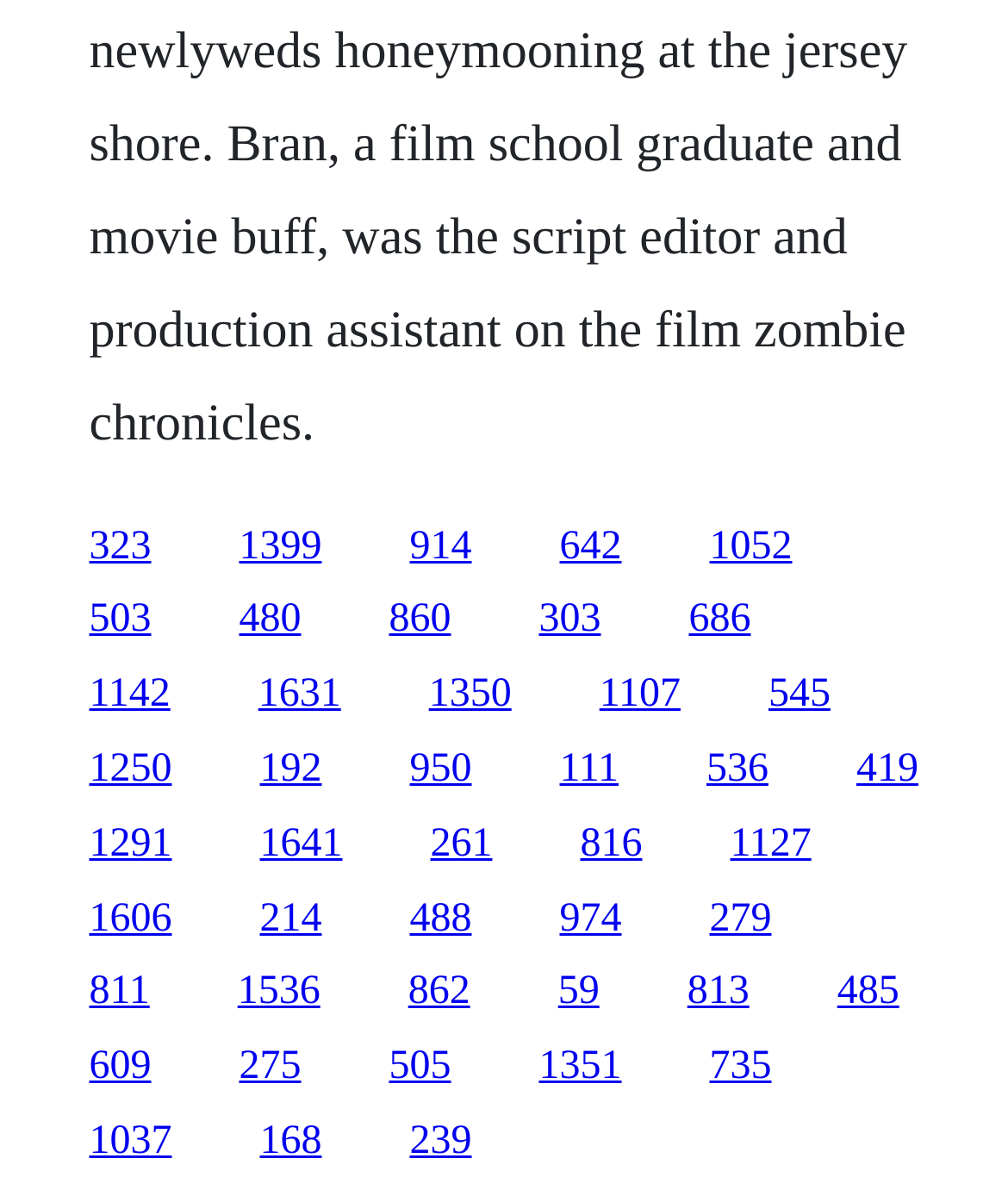Identify the bounding box coordinates of the section that should be clicked to achieve the task described: "go to the fifteenth link".

[0.088, 0.56, 0.169, 0.596]